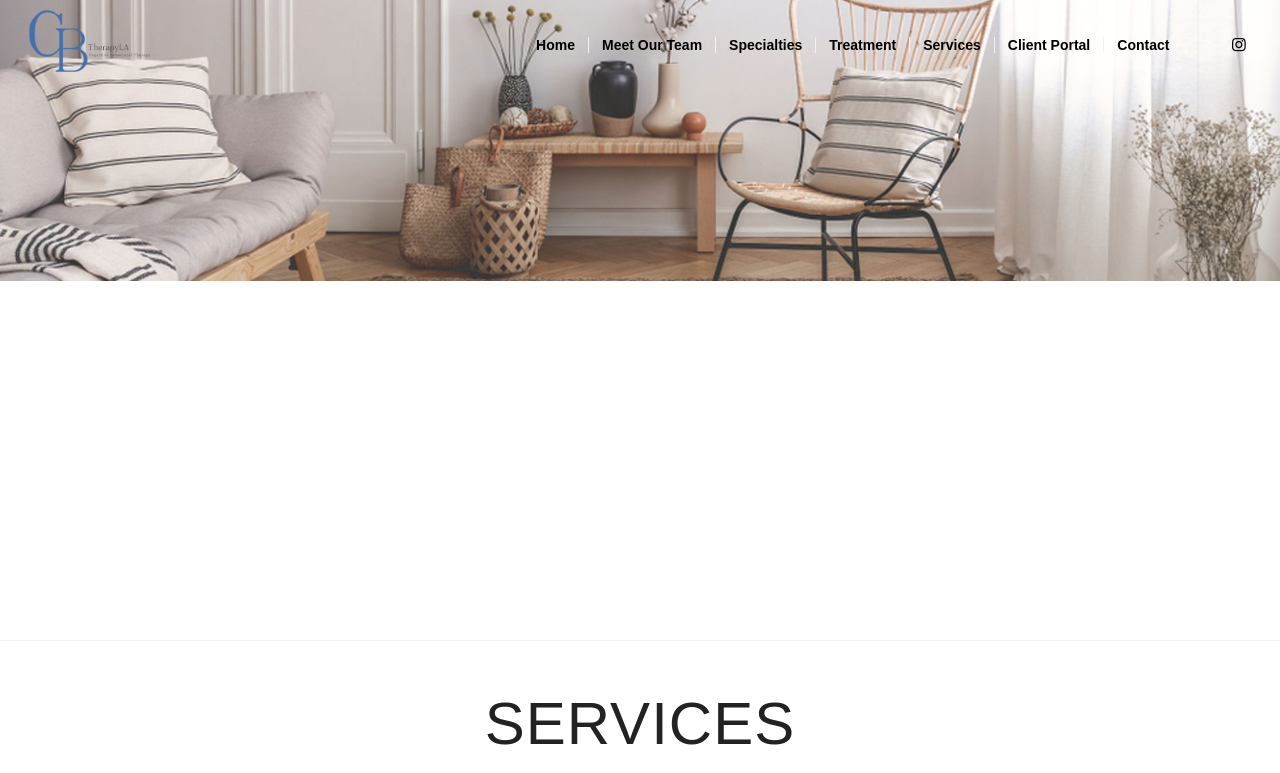Given the following UI element description: "SEO", find the bounding box coordinates in the webpage screenshot.

None